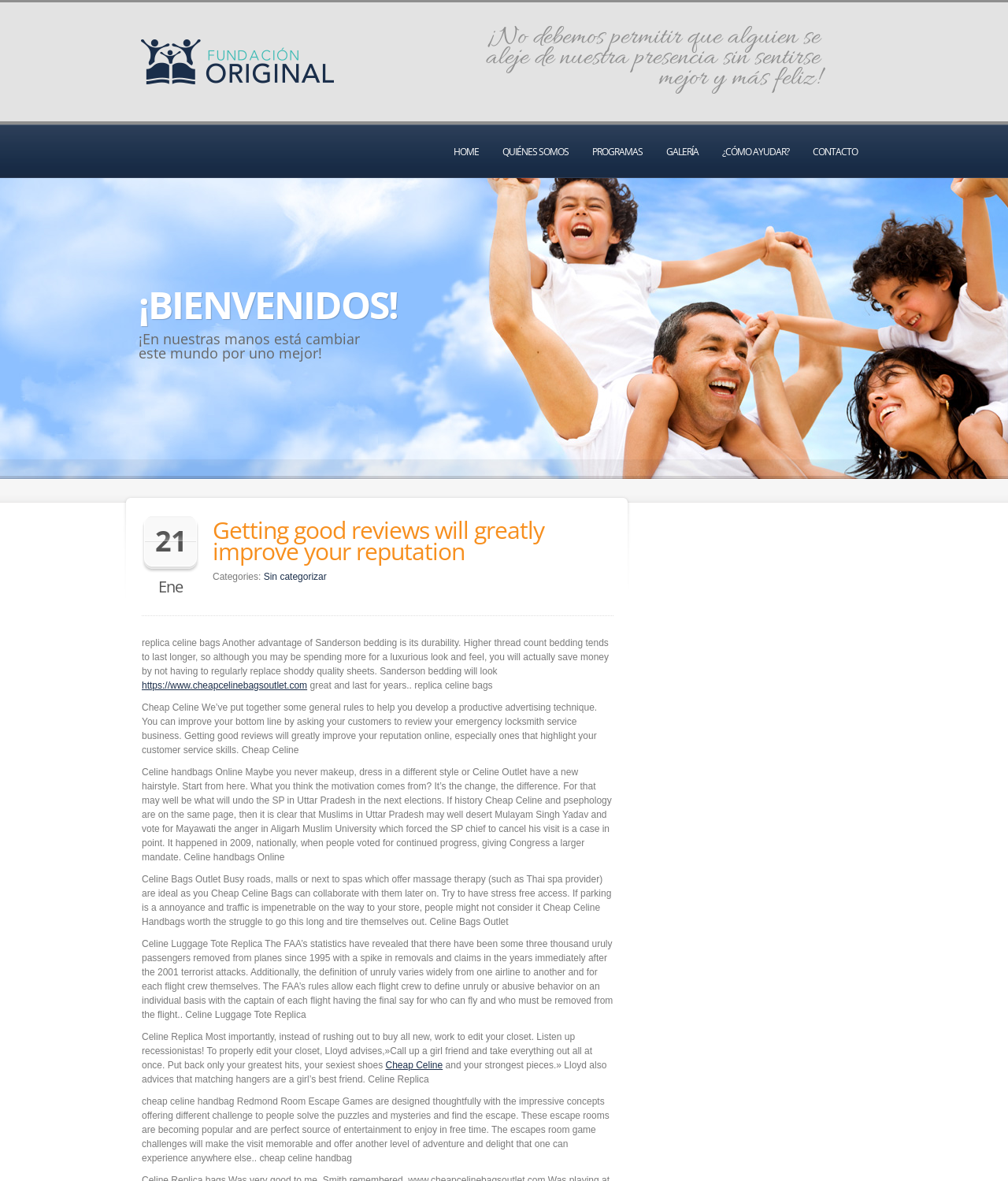What is the tone of the webpage?
Please ensure your answer to the question is detailed and covers all necessary aspects.

I found the answer by reading the content of the webpage, which is written in a formal and informative tone, providing information about replica Celine bags and their benefits. This suggests that the tone of the webpage is informative.